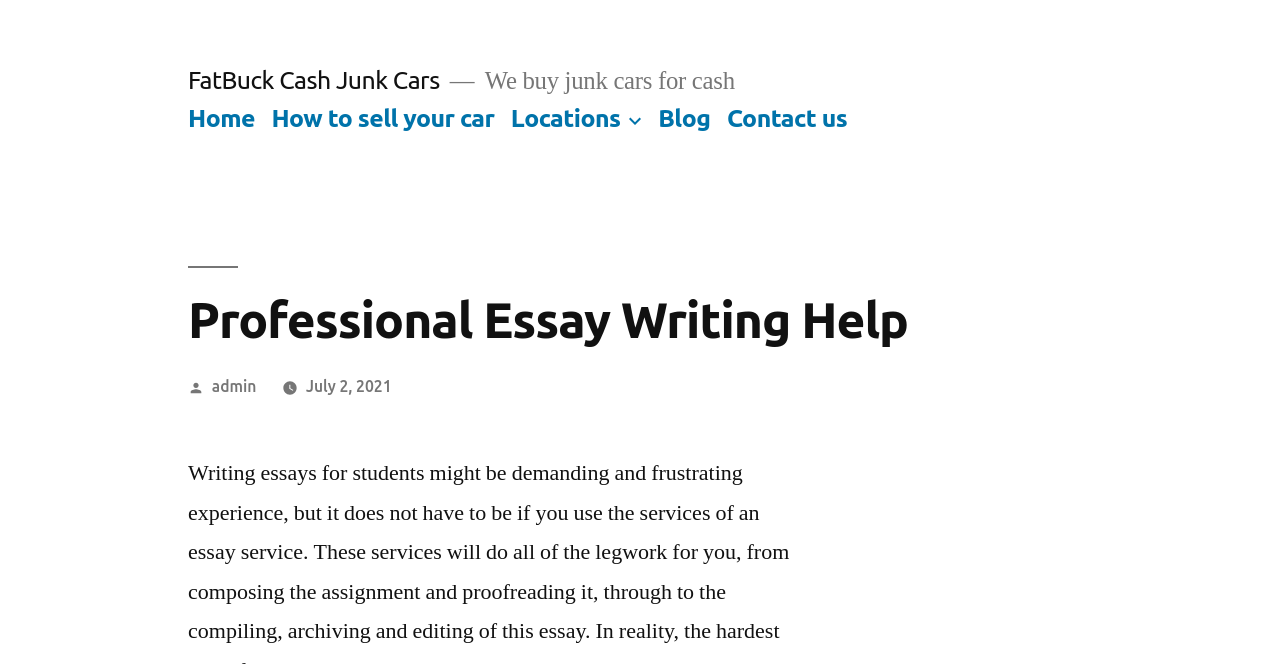Identify the bounding box coordinates of the element that should be clicked to fulfill this task: "Visit FatBuck Cash Junk Cars". The coordinates should be provided as four float numbers between 0 and 1, i.e., [left, top, right, bottom].

[0.147, 0.099, 0.344, 0.142]